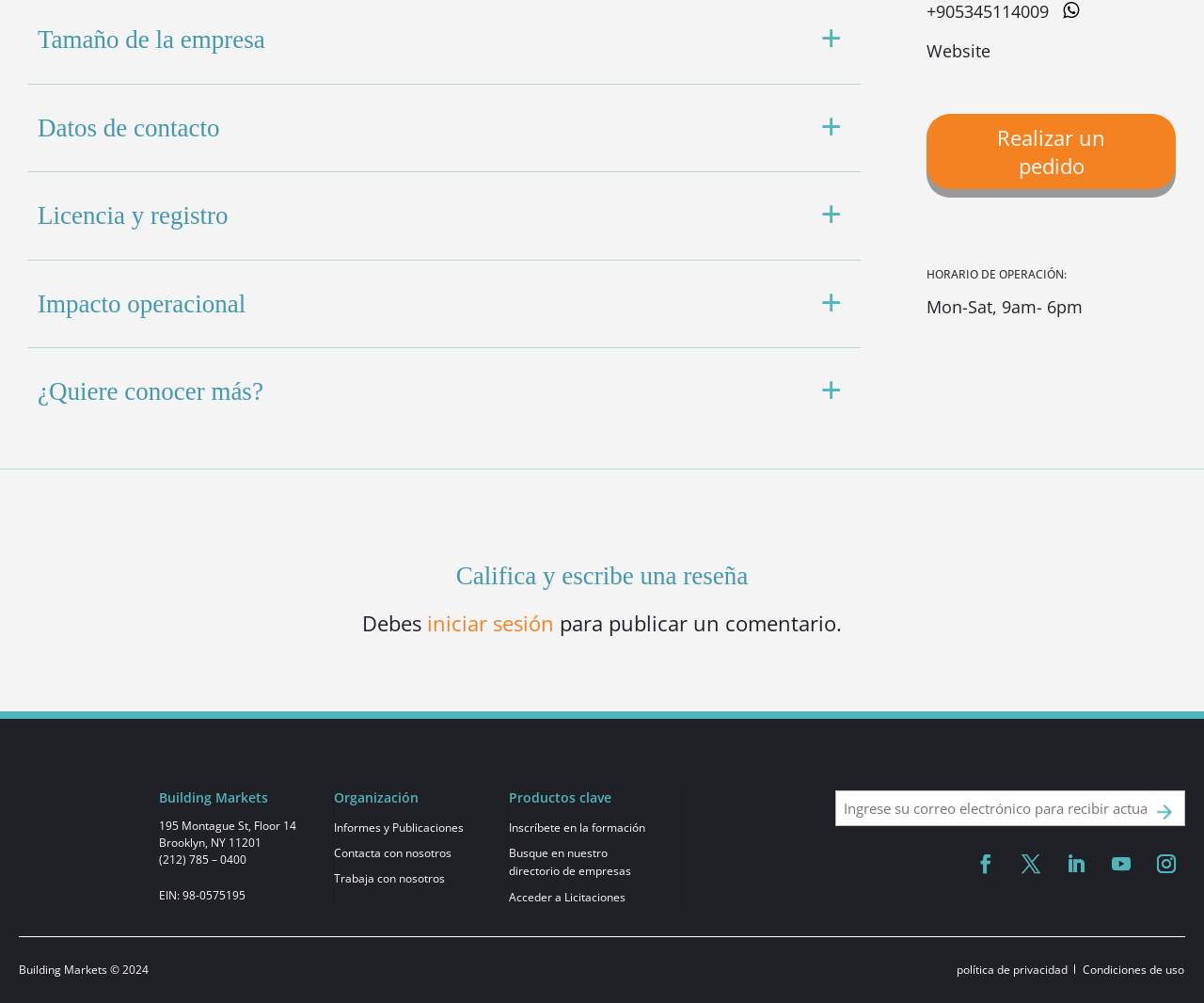Provide the bounding box coordinates of the HTML element this sentence describes: "parent_node: Search name="s" placeholder="Search"". The bounding box coordinates consist of four float numbers between 0 and 1, i.e., [left, top, right, bottom].

None